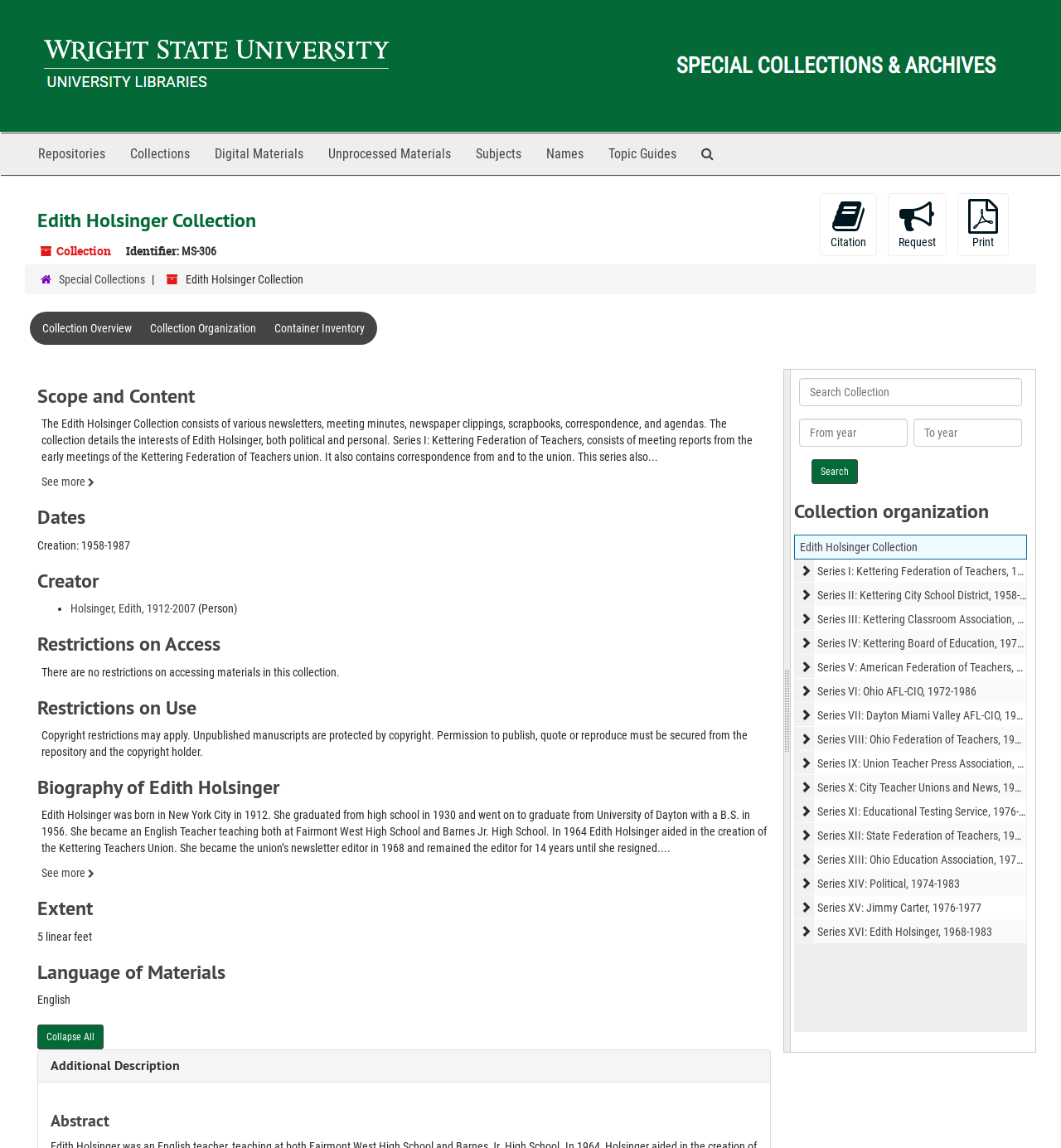Determine the bounding box coordinates for the clickable element to execute this instruction: "Print the collection". Provide the coordinates as four float numbers between 0 and 1, i.e., [left, top, right, bottom].

[0.902, 0.168, 0.951, 0.223]